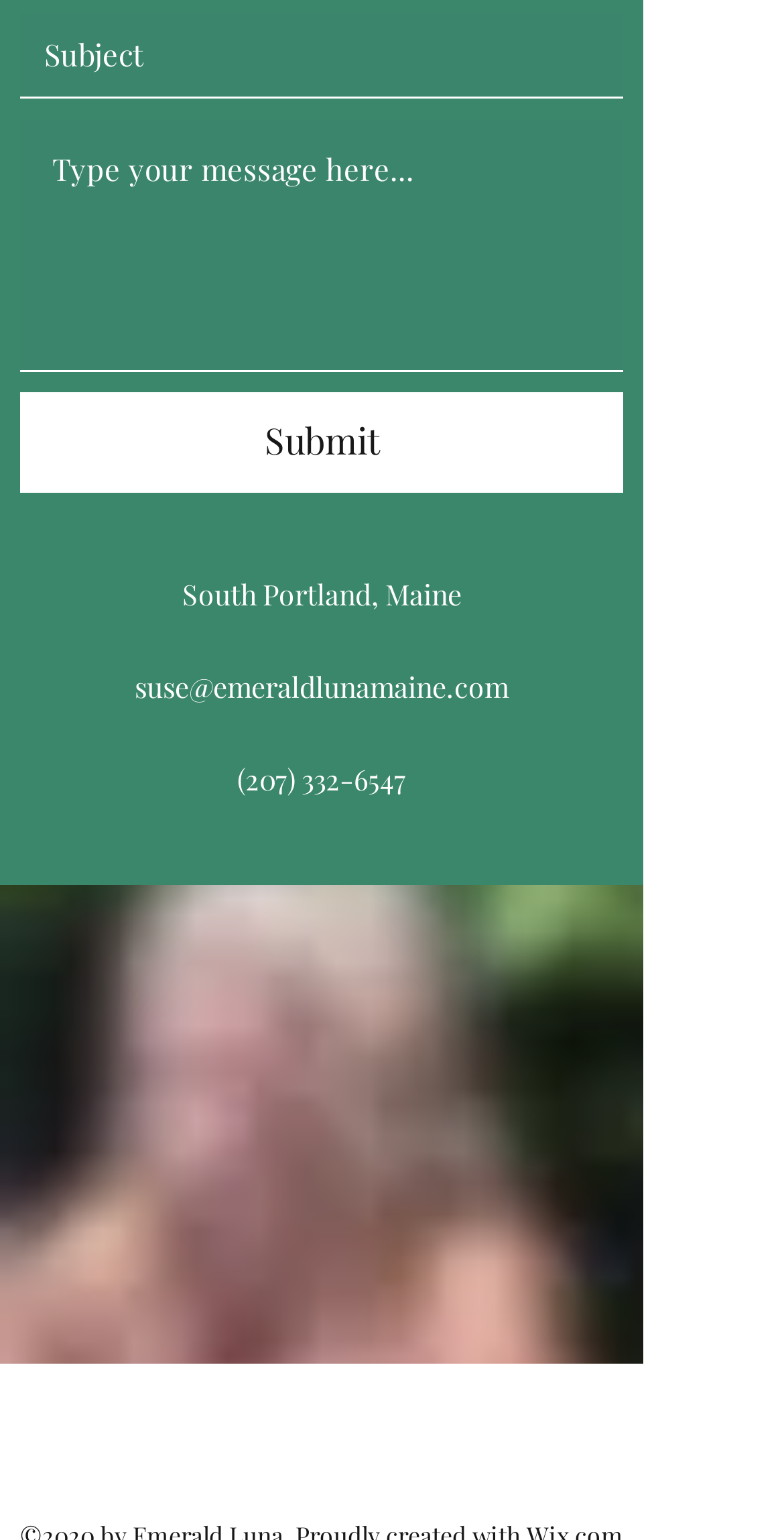What is the purpose of the textbox with label 'Subject'?
Analyze the image and deliver a detailed answer to the question.

The textbox with label 'Subject' is a required field with bounding box coordinates [0.026, 0.009, 0.795, 0.063], indicating that it is used to input a subject, likely for a contact or inquiry form.